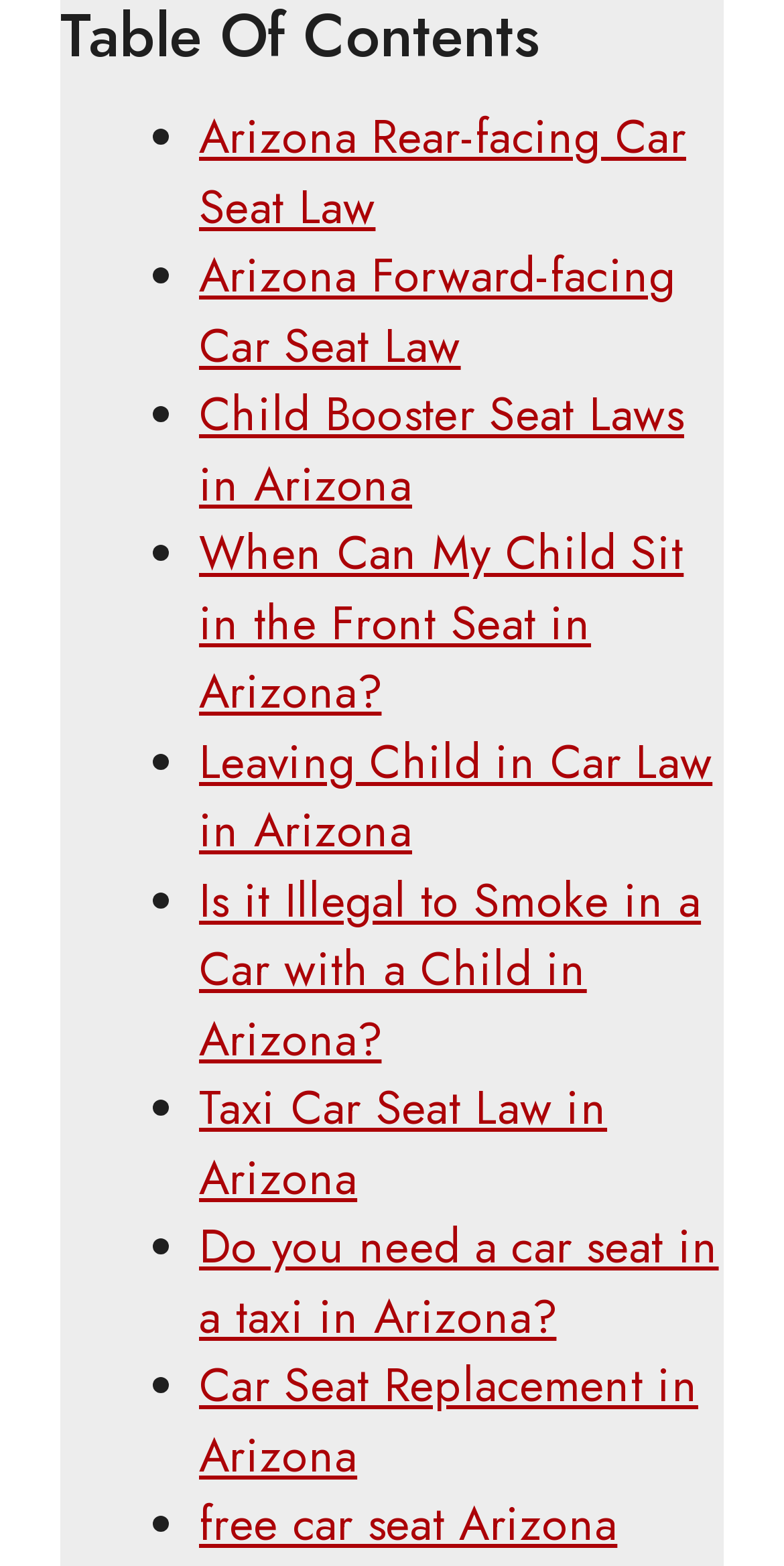Can you look at the image and give a comprehensive answer to the question:
Is there a law about leaving a child in a car in Arizona?

I searched the list of links and found one that mentions 'Leaving Child in Car Law in Arizona', which indicates that there is a law about leaving a child in a car in Arizona.